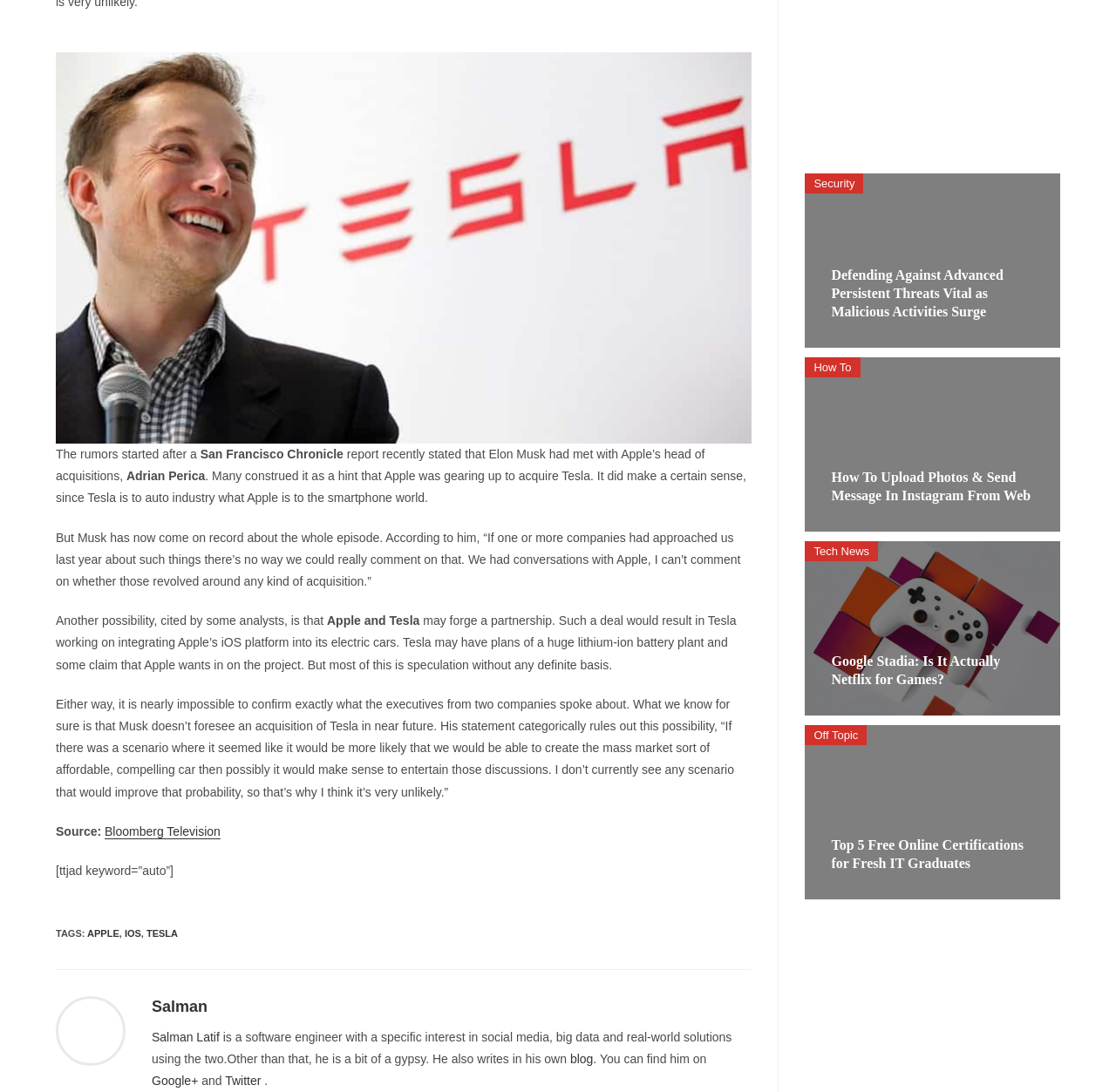Using the provided description Google+, find the bounding box coordinates for the UI element. Provide the coordinates in (top-left x, top-left y, bottom-right x, bottom-right y) format, ensuring all values are between 0 and 1.

[0.136, 0.984, 0.181, 0.996]